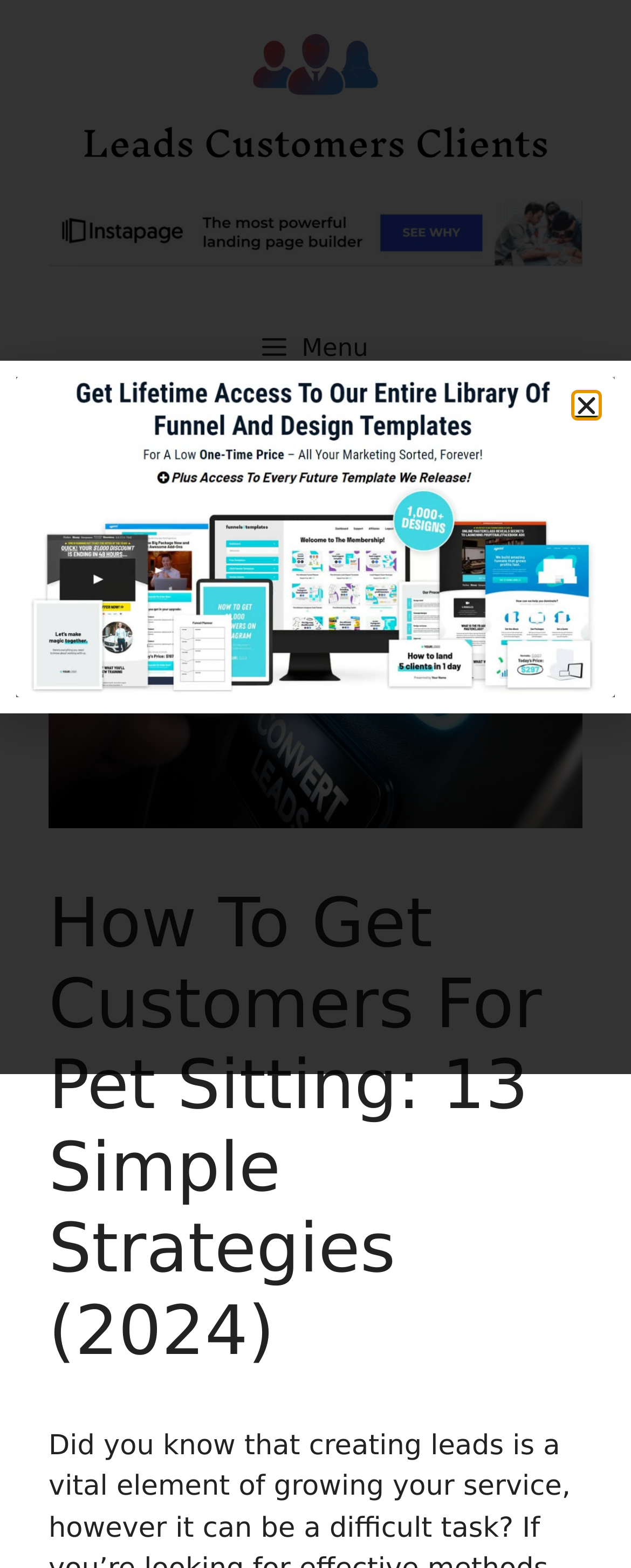How many links are there in the primary content area?
Please provide a single word or phrase as your answer based on the image.

2